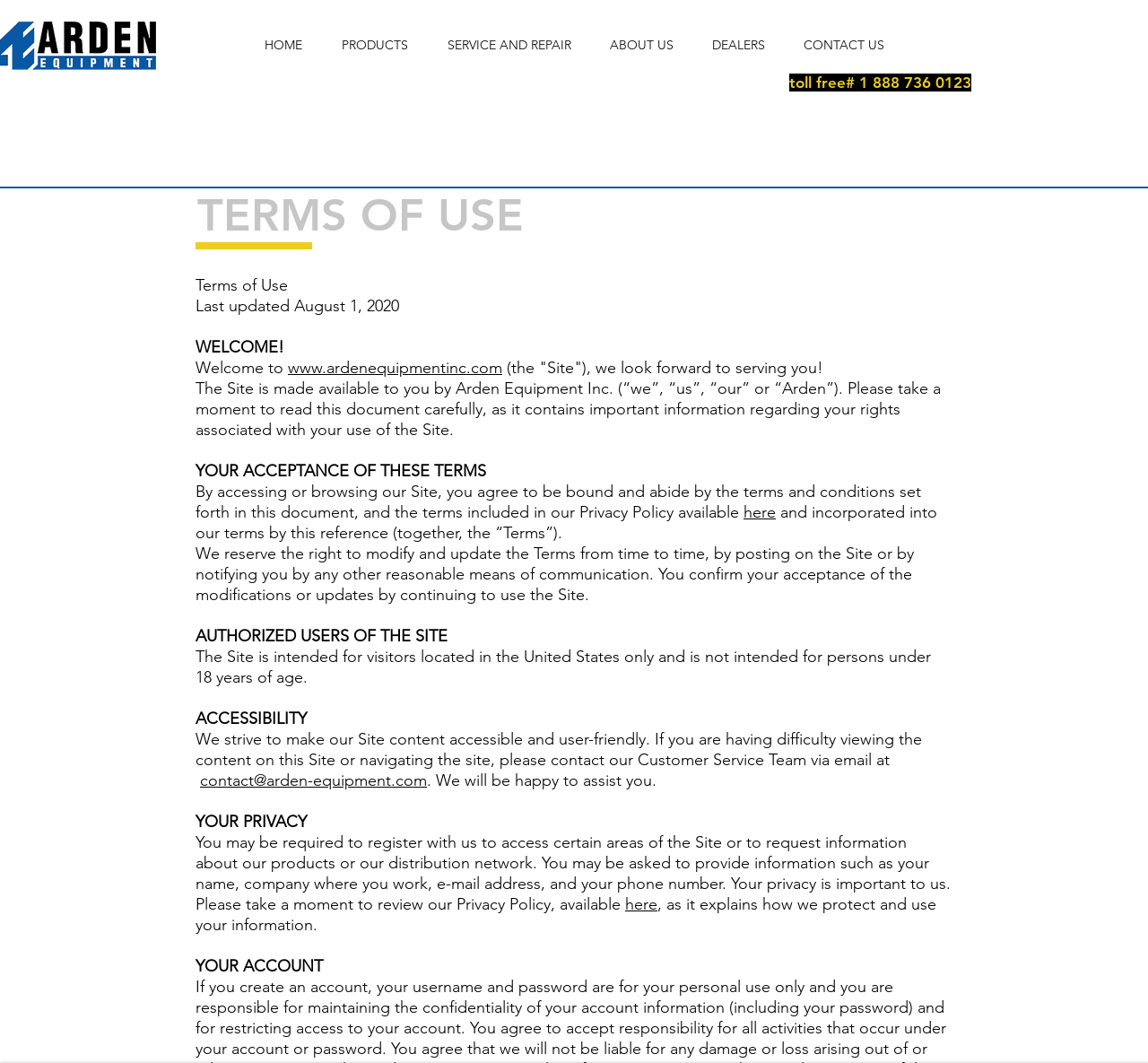Where can I find the Privacy Policy?
Provide an in-depth and detailed answer to the question.

I found the link to the Privacy Policy by reading the static text element that contains the text 'Please take a moment to review our Privacy Policy, available' and then looking at the link element that contains the text 'here'.